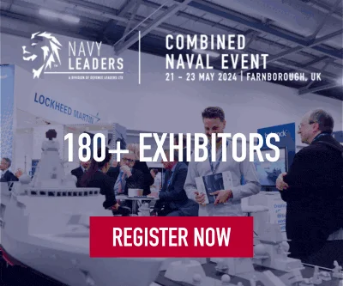Give a concise answer using only one word or phrase for this question:
How many exhibitors will participate in the event?

Over 180